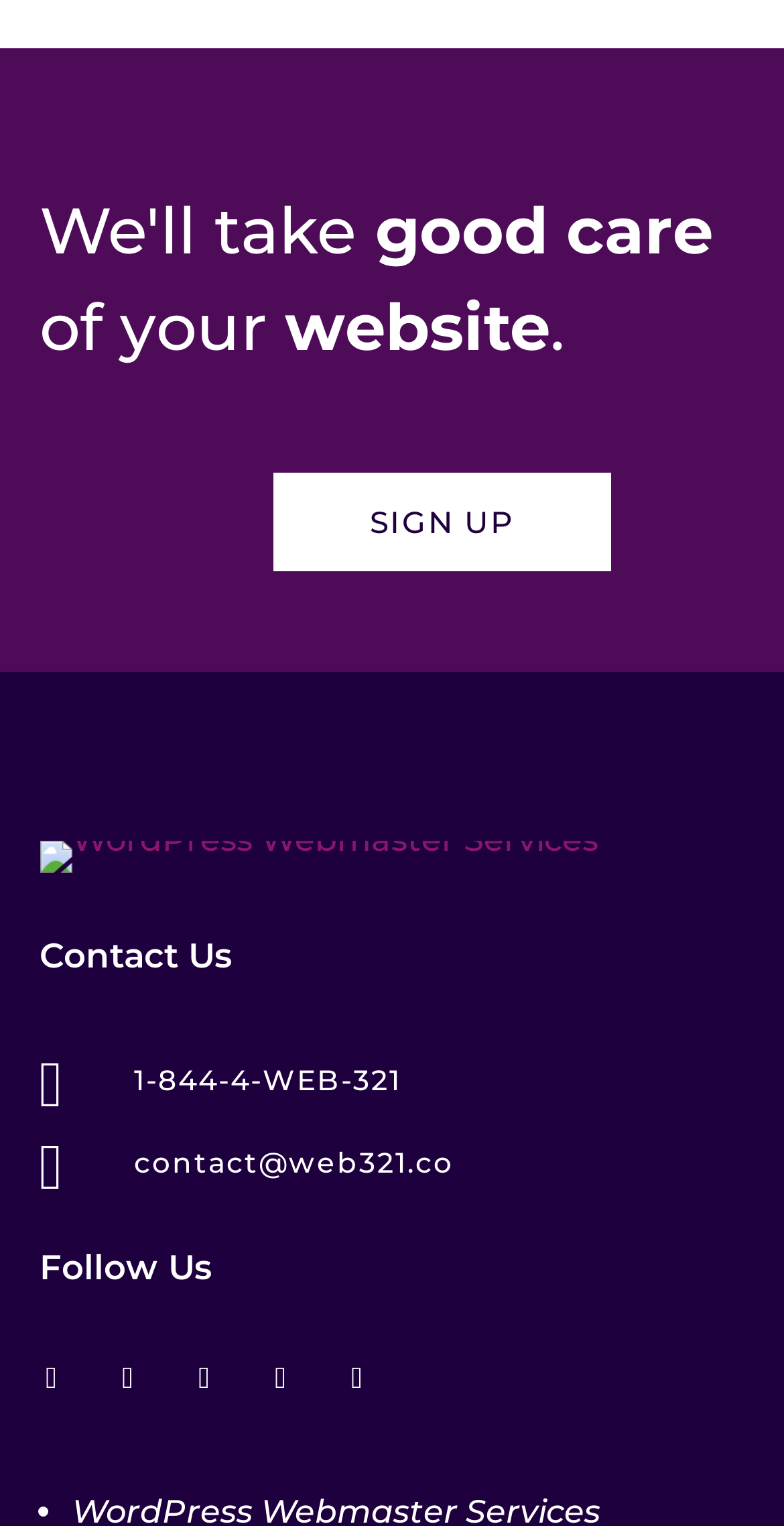Locate the bounding box coordinates of the segment that needs to be clicked to meet this instruction: "Email 'contact@web321.co'".

[0.171, 0.748, 0.95, 0.789]